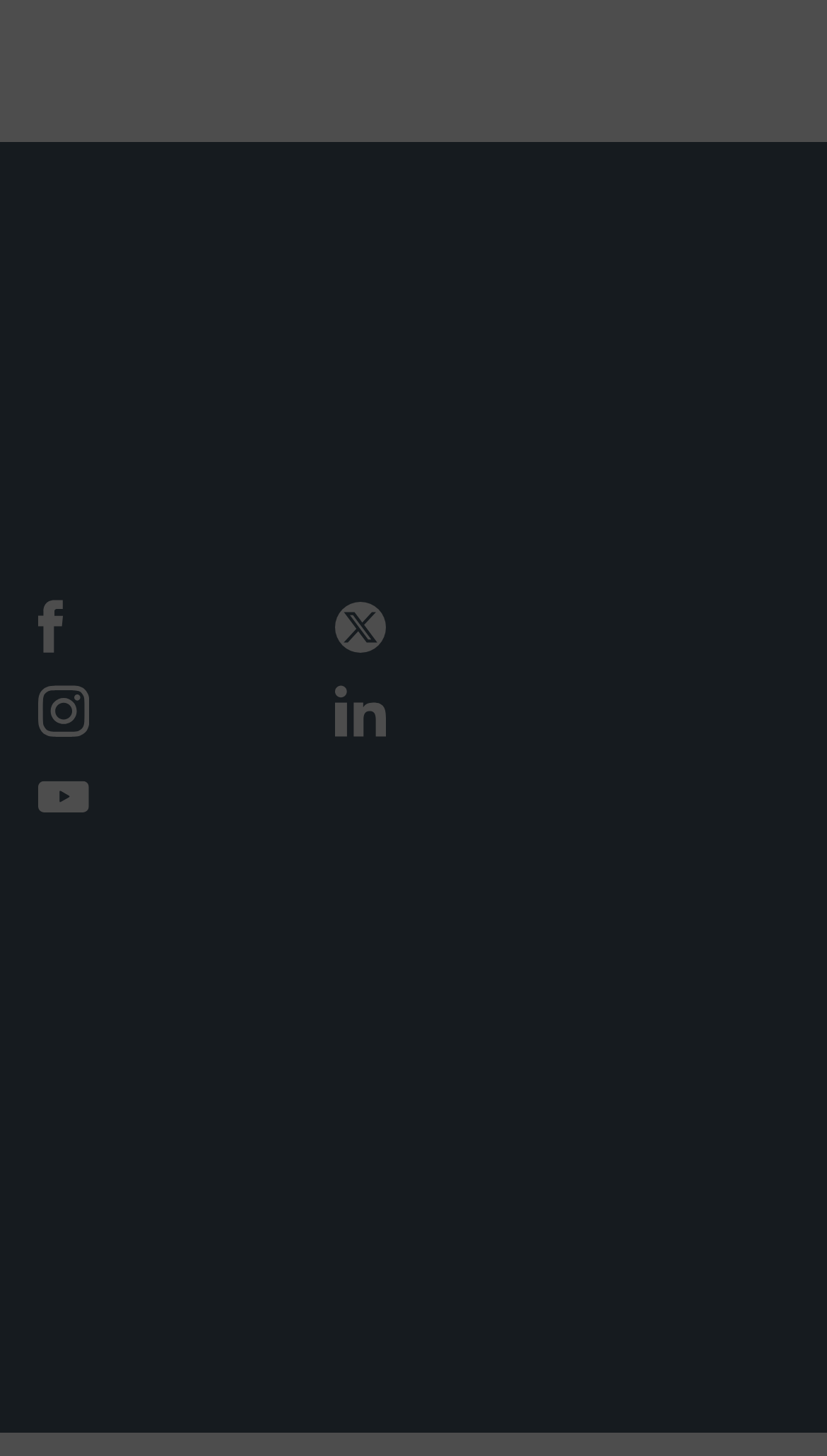Please specify the bounding box coordinates in the format (top-left x, top-left y, bottom-right x, bottom-right y), with values ranging from 0 to 1. Identify the bounding box for the UI component described as follows: Twitter

[0.405, 0.477, 0.653, 0.524]